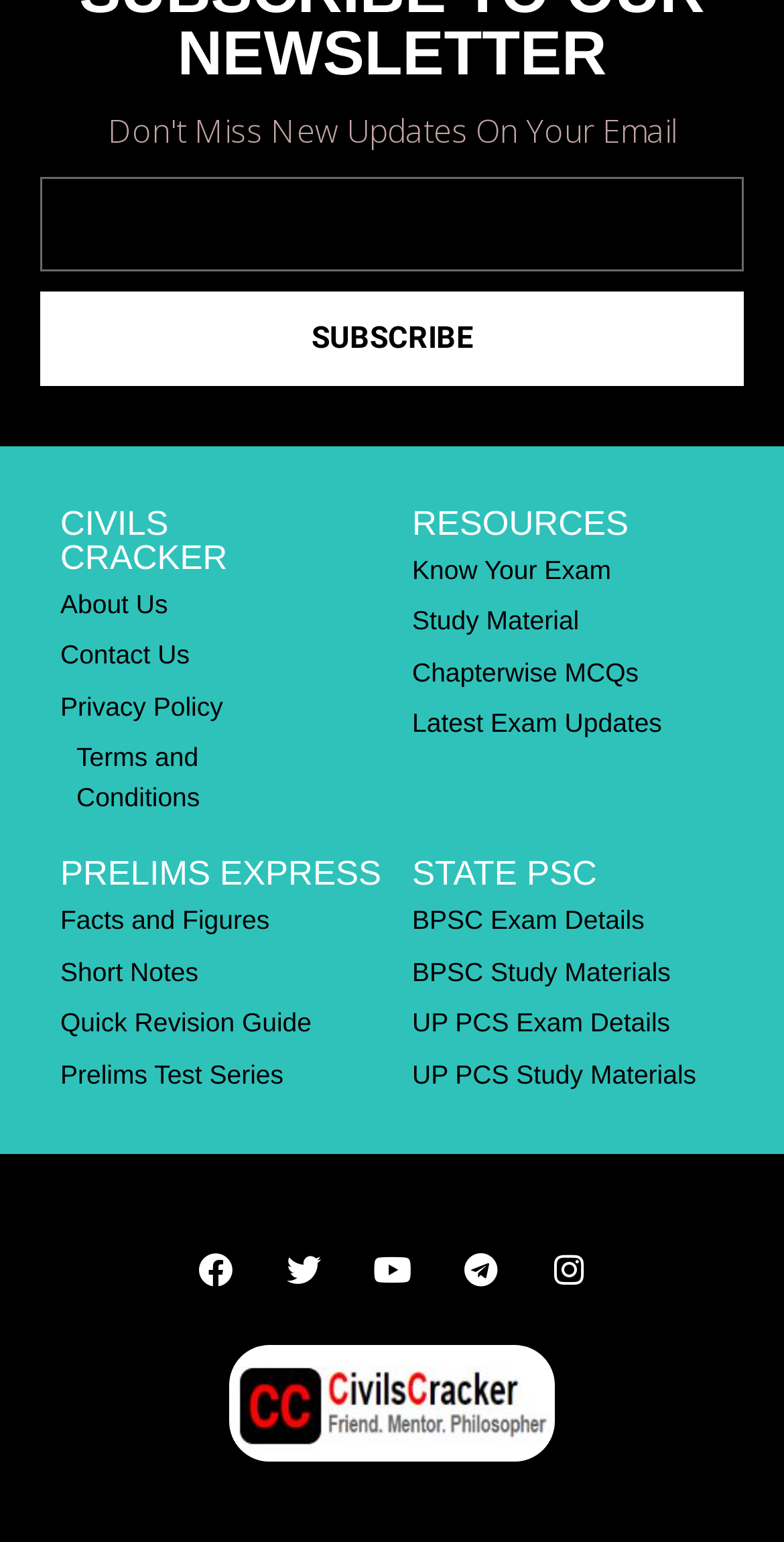Pinpoint the bounding box coordinates of the element to be clicked to execute the instruction: "Learn about the website".

[0.077, 0.379, 0.29, 0.404]